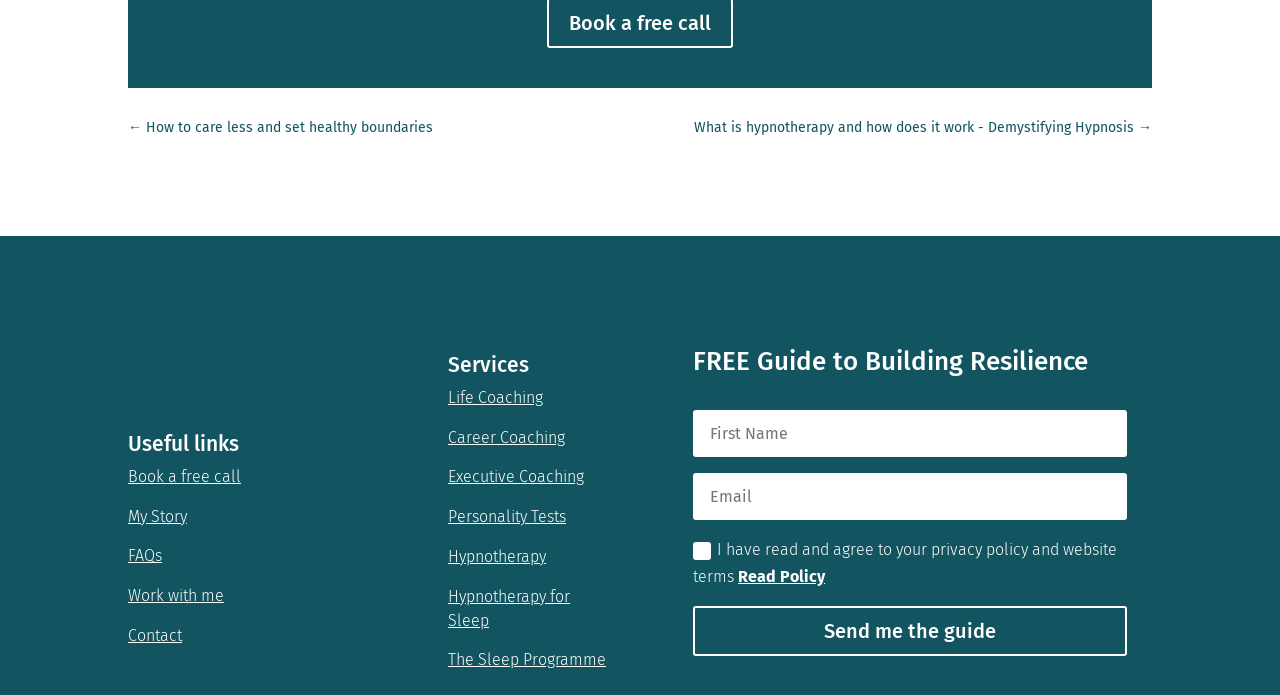Refer to the image and provide a thorough answer to this question:
What is required to receive the free guide?

To receive the free guide, the user must agree to the privacy policy and website terms, as indicated by the checkbox and text 'I have read and agree to your privacy policy and website terms' located at [0.542, 0.777, 0.873, 0.843].